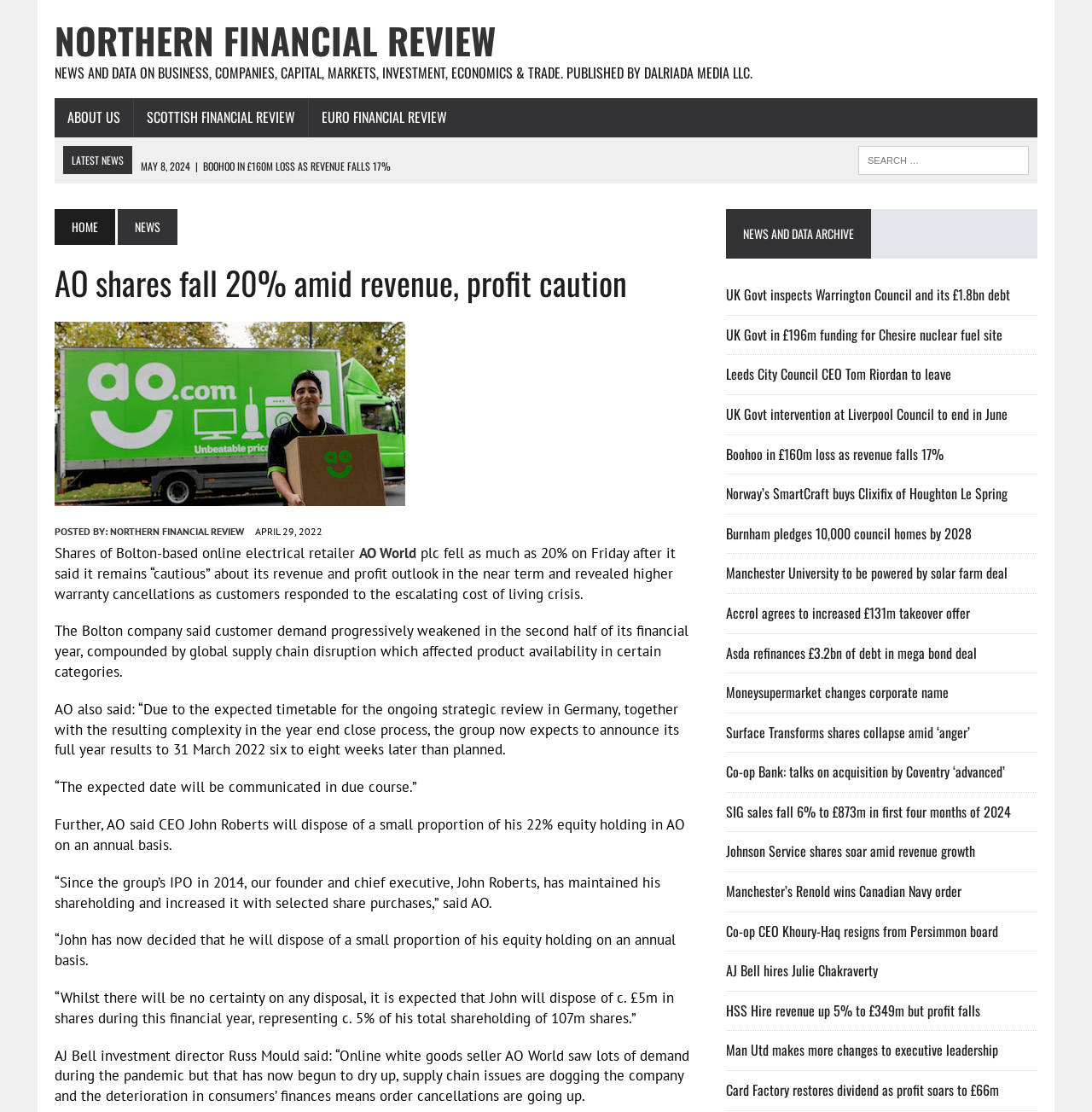Determine the bounding box coordinates of the clickable area required to perform the following instruction: "Visit Northern Financial Review homepage". The coordinates should be represented as four float numbers between 0 and 1: [left, top, right, bottom].

[0.05, 0.015, 0.95, 0.073]